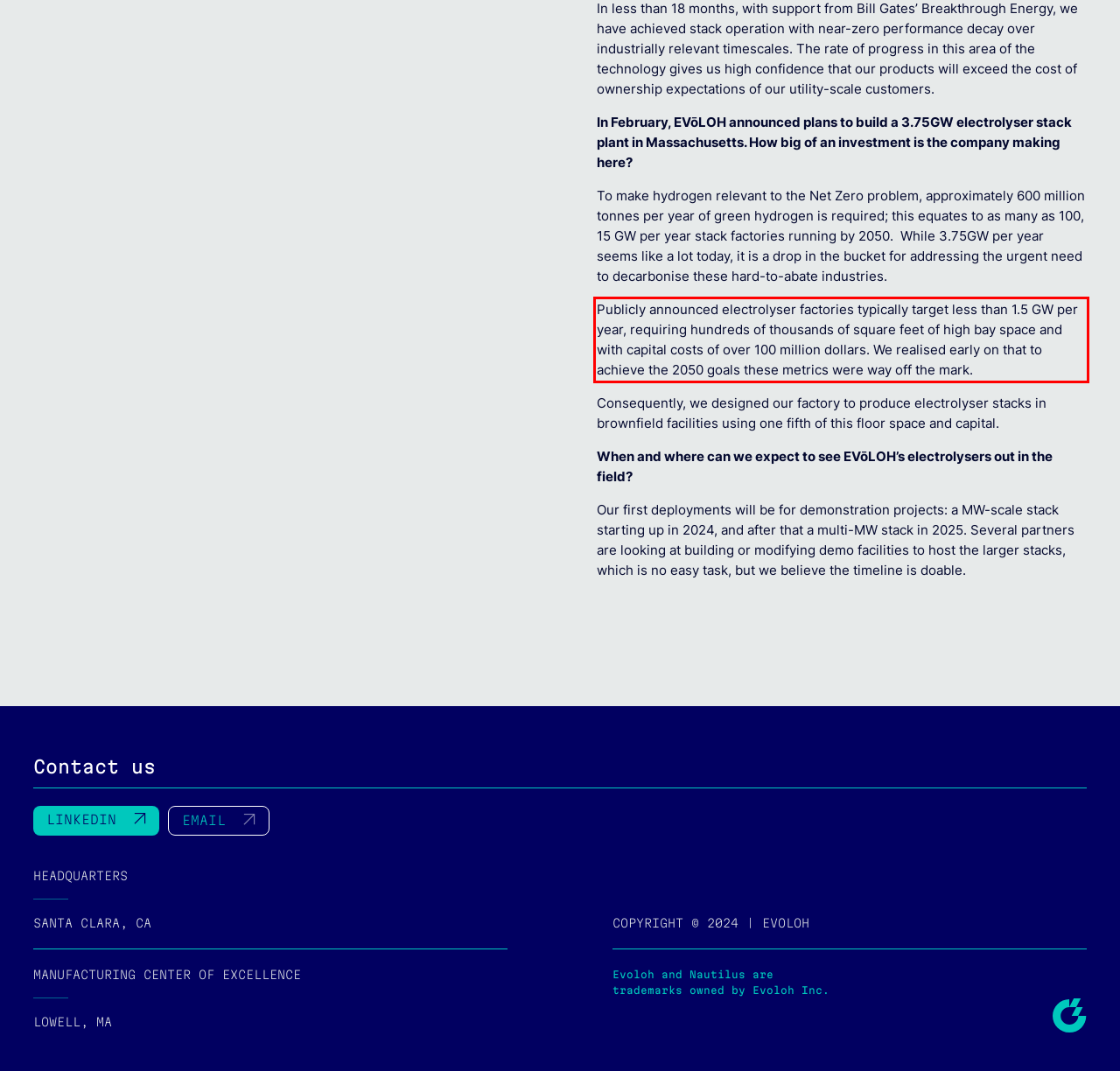Review the webpage screenshot provided, and perform OCR to extract the text from the red bounding box.

Publicly announced electrolyser factories typically target less than 1.5 GW per year, requiring hundreds of thousands of square feet of high bay space and with capital costs of over 100 million dollars. We realised early on that to achieve the 2050 goals these metrics were way off the mark.